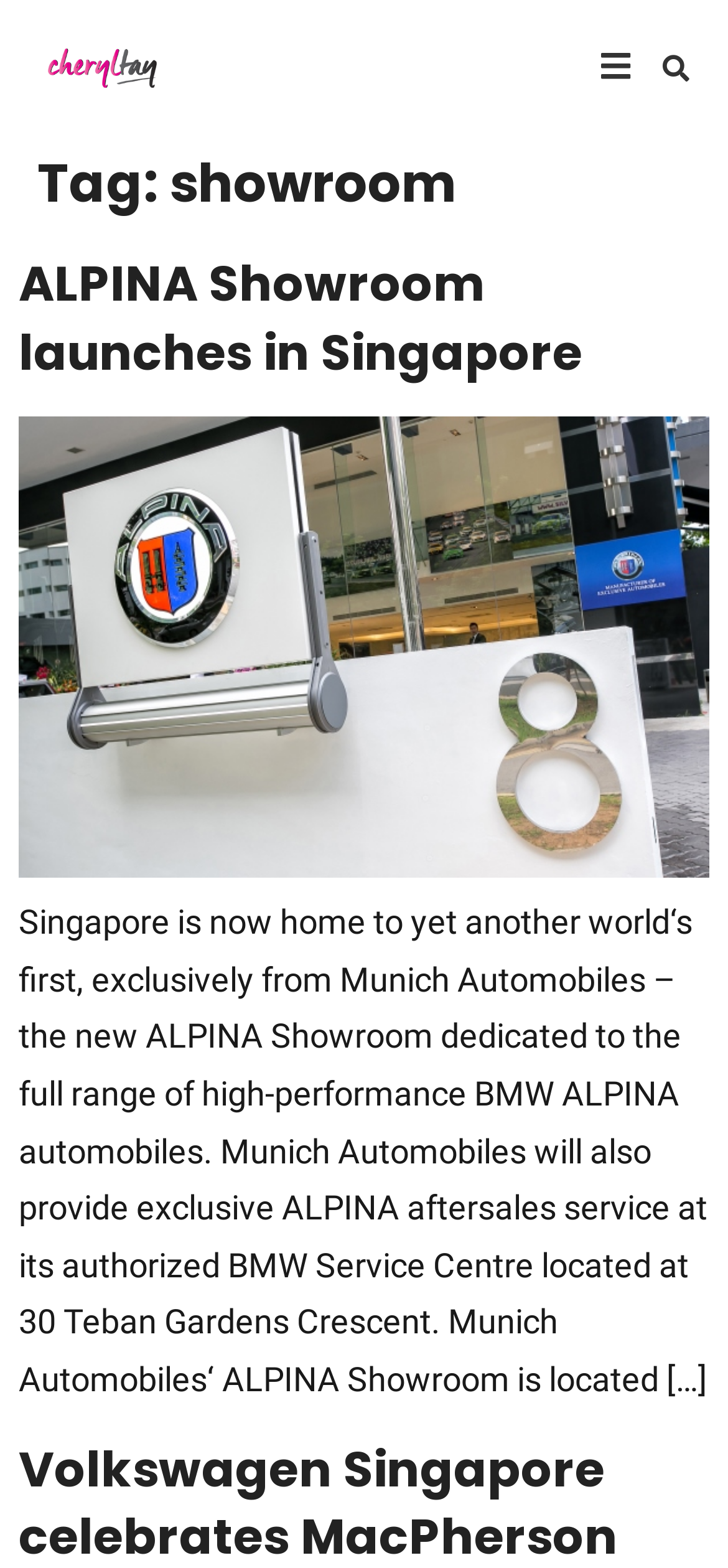Where is the authorized BMW Service Centre located?
Answer with a single word or phrase, using the screenshot for reference.

30 Teban Gardens Crescent